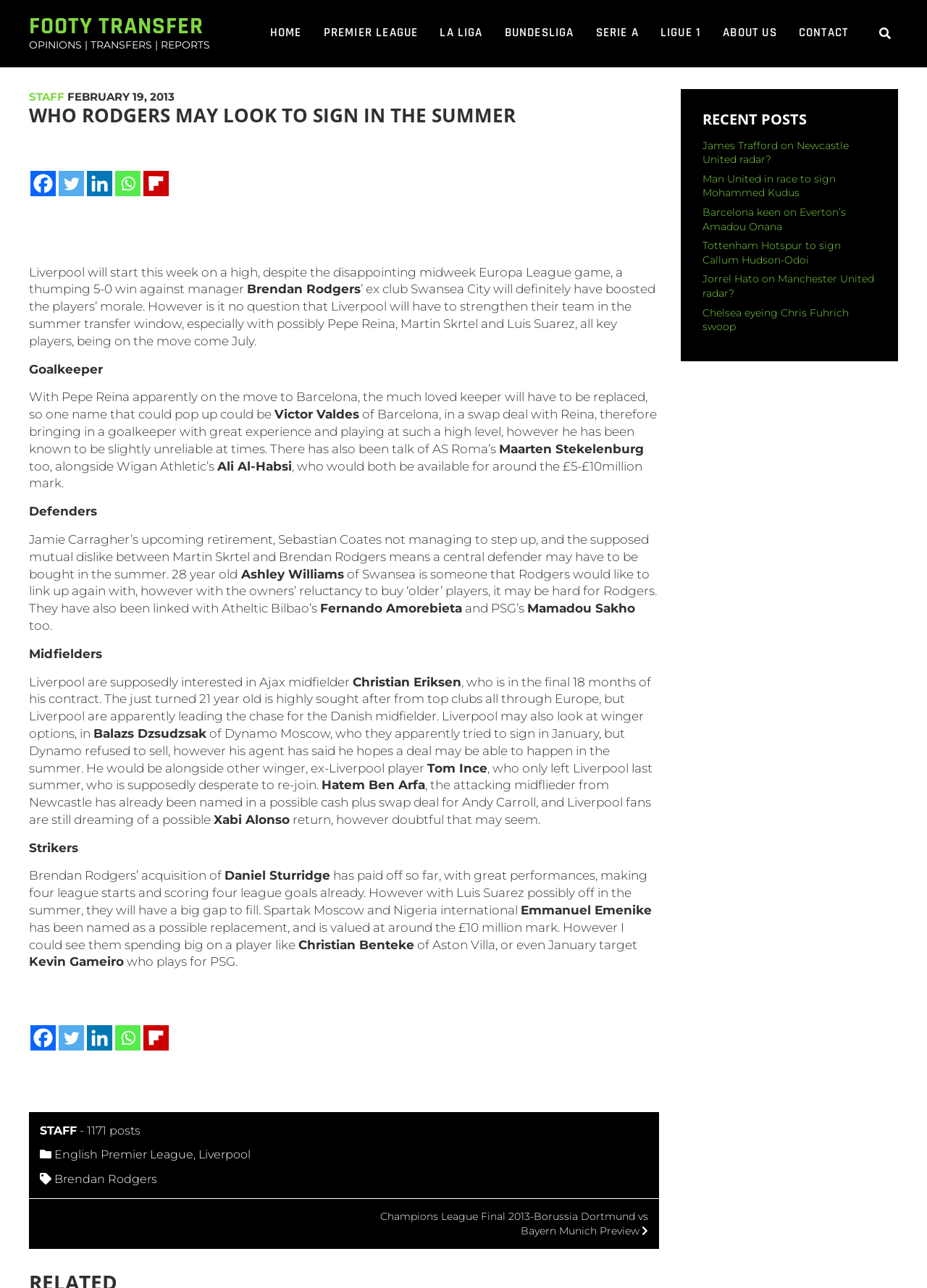What is the position of the player Pepe Reina mentioned in the article?
Based on the screenshot, respond with a single word or phrase.

Goalkeeper